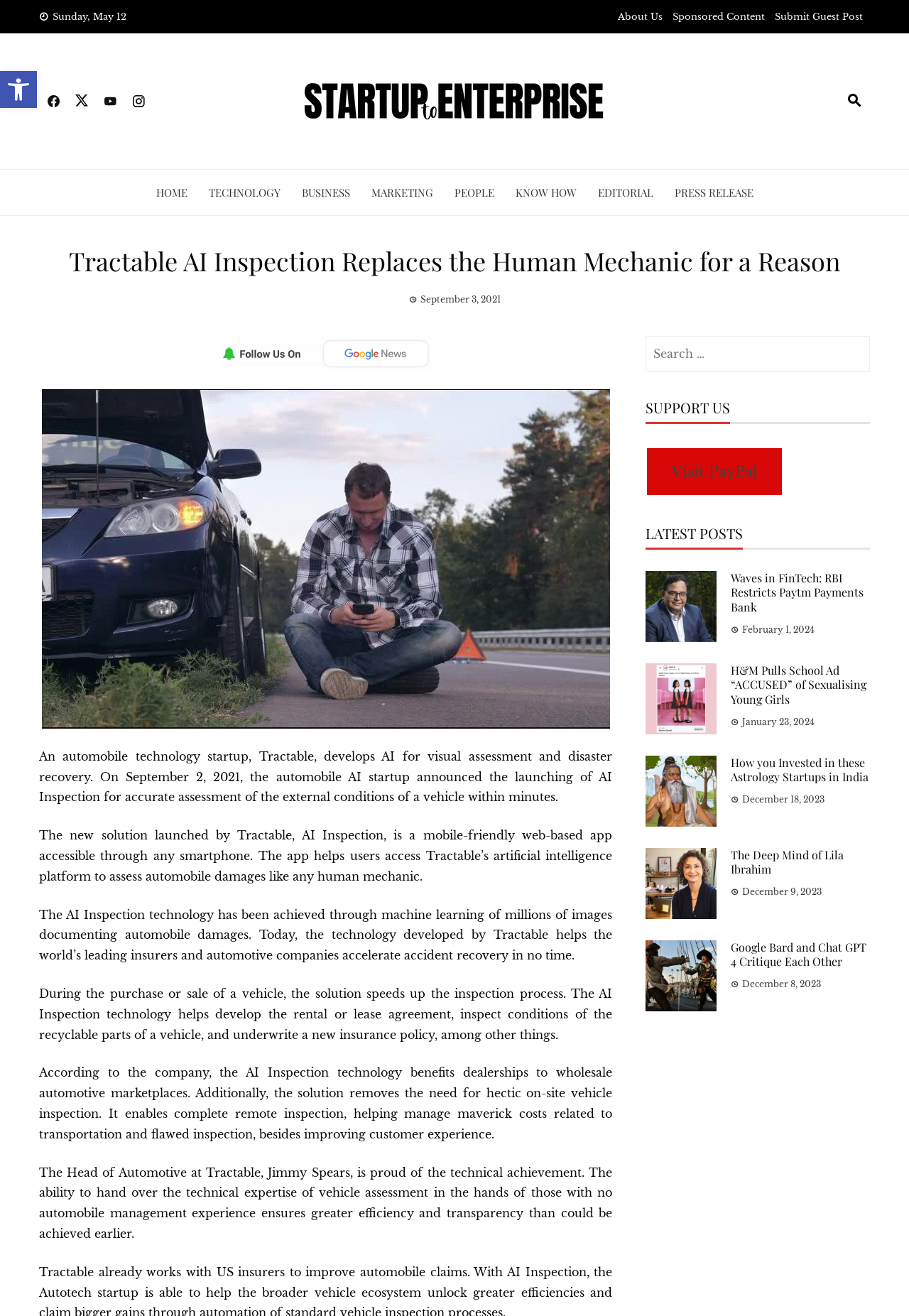Deliver a detailed narrative of the webpage's visual and textual elements.

This webpage is about Tractable, a London-based autotech startup that develops AI Inspection, replacing human mechanics for more accurate damage assessment. At the top, there is a toolbar with an accessibility button and a date "Sunday, May 12". Below the toolbar, there are several links to different sections of the website, including "About Us", "Sponsored Content", and "Submit Guest Post".

The main content of the webpage is divided into two sections. On the left side, there are several links to different categories, including "HOME", "TECHNOLOGY", "BUSINESS", and others. On the right side, there is a heading "Tractable AI Inspection Replaces the Human Mechanic for a Reason" followed by a series of paragraphs describing the AI Inspection technology developed by Tractable. The technology uses machine learning to assess automobile damages and has been achieved through the analysis of millions of images.

The paragraphs are accompanied by an image of a car and a screenshot of the AI Inspection app. The text explains how the technology benefits dealerships, wholesale automotive marketplaces, and customers by speeding up the inspection process, improving customer experience, and reducing costs.

Below the main content, there are three columns of complementary information. The first column has a search bar and a heading "SUPPORT US" with a link to PayPal. The second column has a heading "LATEST POSTS" followed by a list of links to recent articles, each with an image and a date. The articles have titles such as "Waves in FinTech: RBI Restricts Paytm Payments Bank" and "H&M Pulls School Ad “ACCUSED” of Sexualising Young Girls". The third column is empty.

Overall, the webpage provides information about Tractable's AI Inspection technology and its benefits, as well as links to recent articles and a way to support the website.